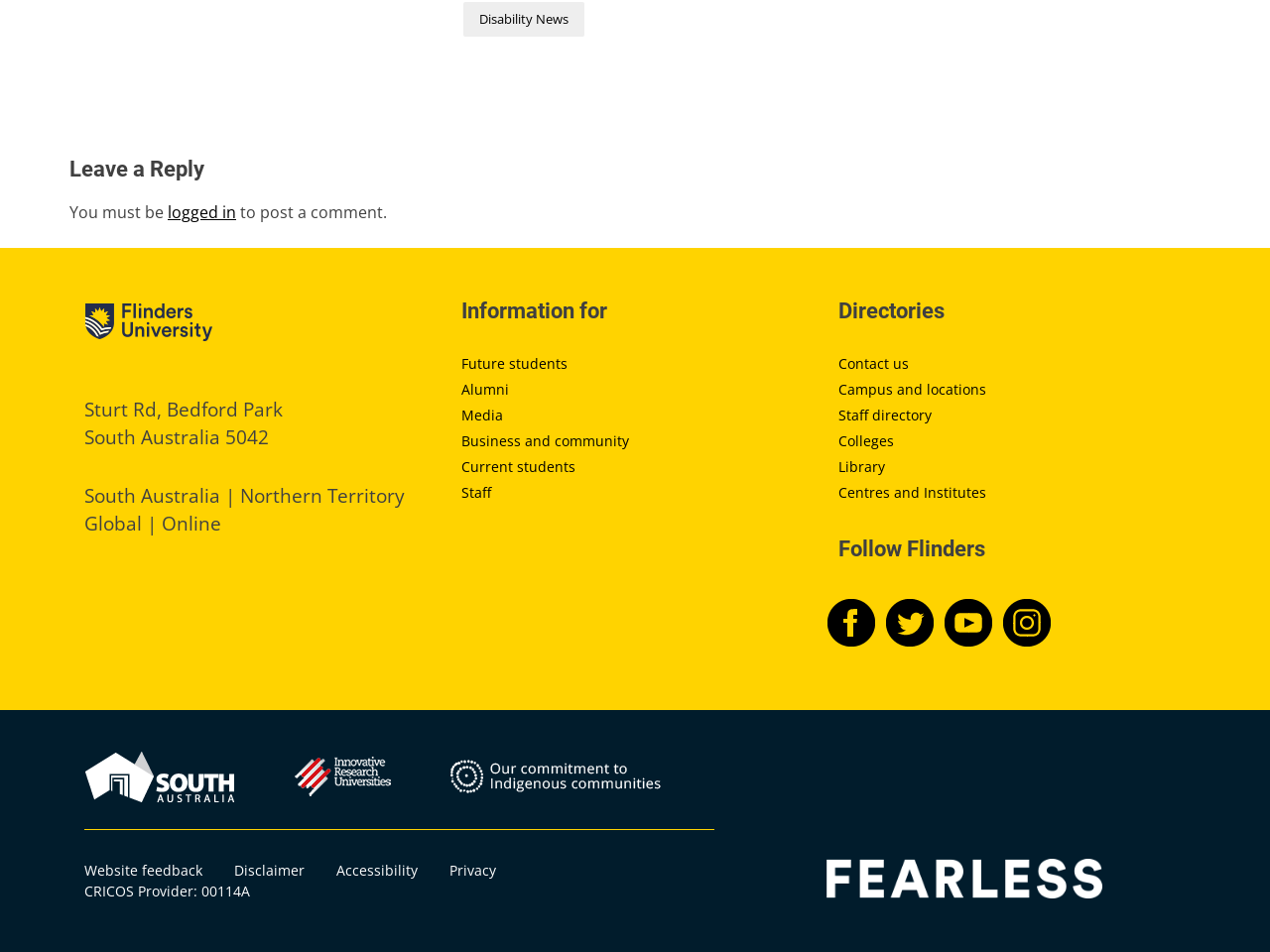Respond with a single word or short phrase to the following question: 
What is the address of the university?

Sturt Rd, Bedford Park, South Australia 5042